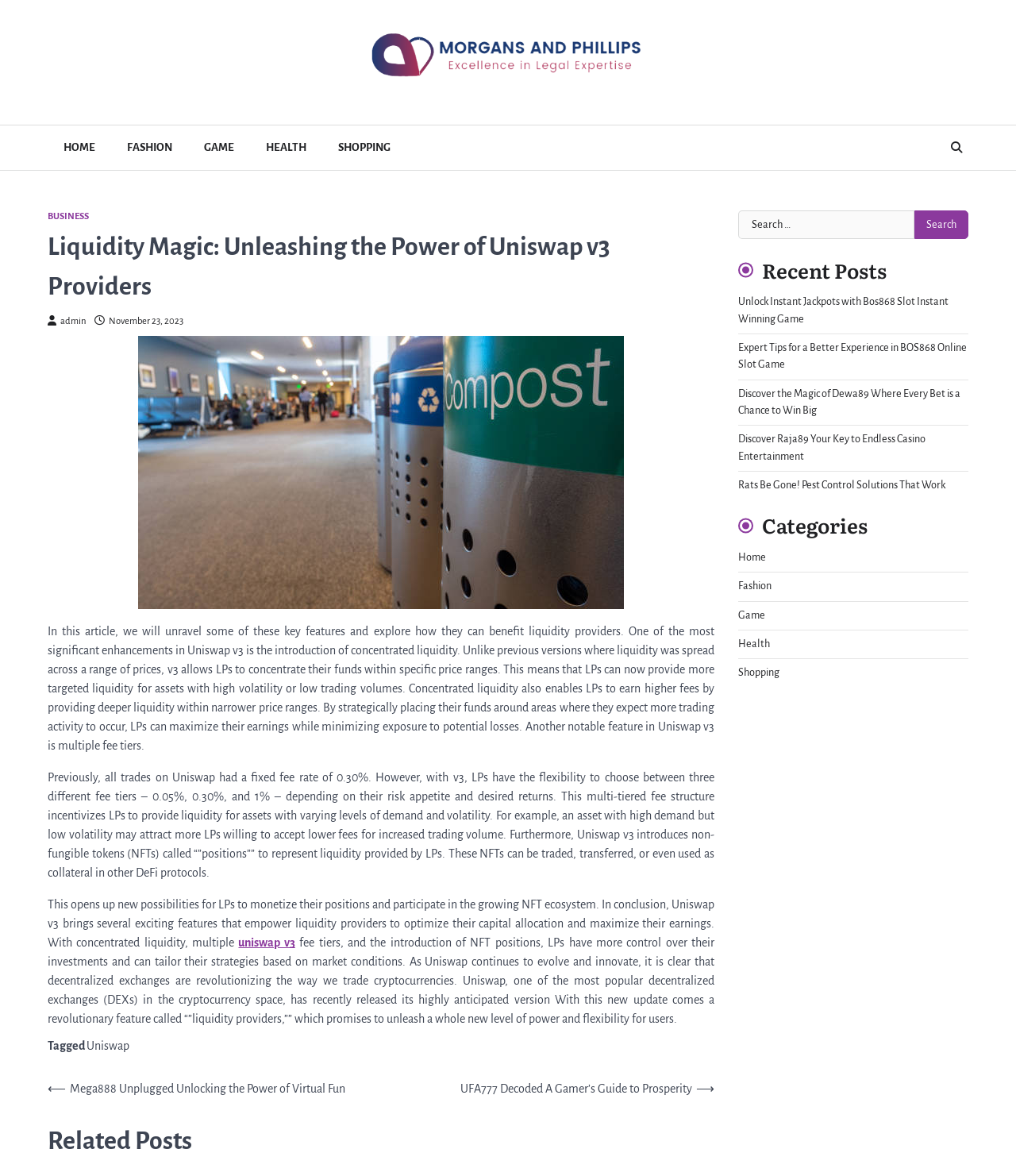What is the main topic of this article?
Using the image as a reference, give an elaborate response to the question.

Based on the content of the article, it appears to be discussing the features and benefits of Uniswap v3, a decentralized exchange, specifically its impact on liquidity providers.